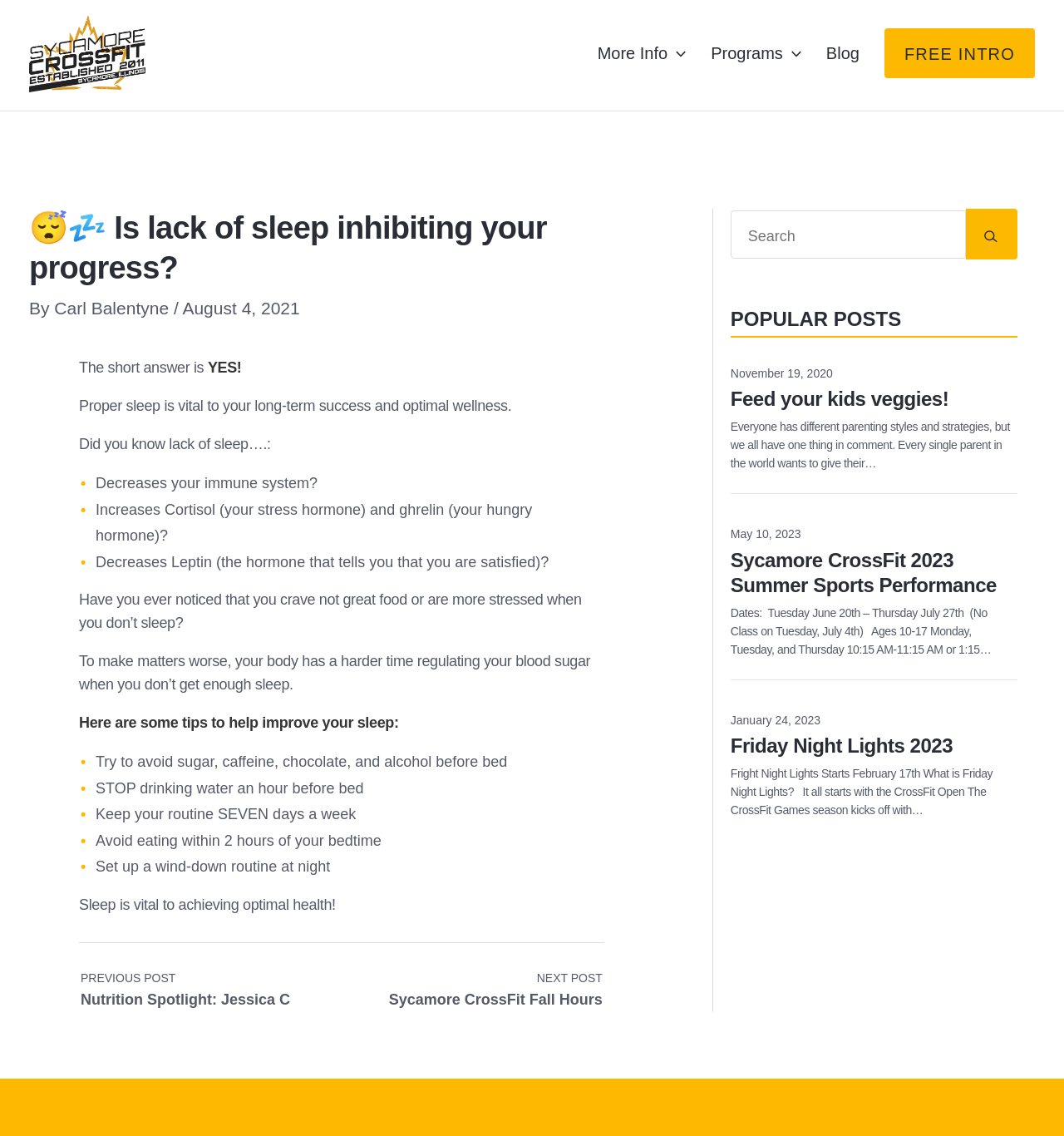Who wrote the article?
Using the visual information, answer the question in a single word or phrase.

Carl Balentyne